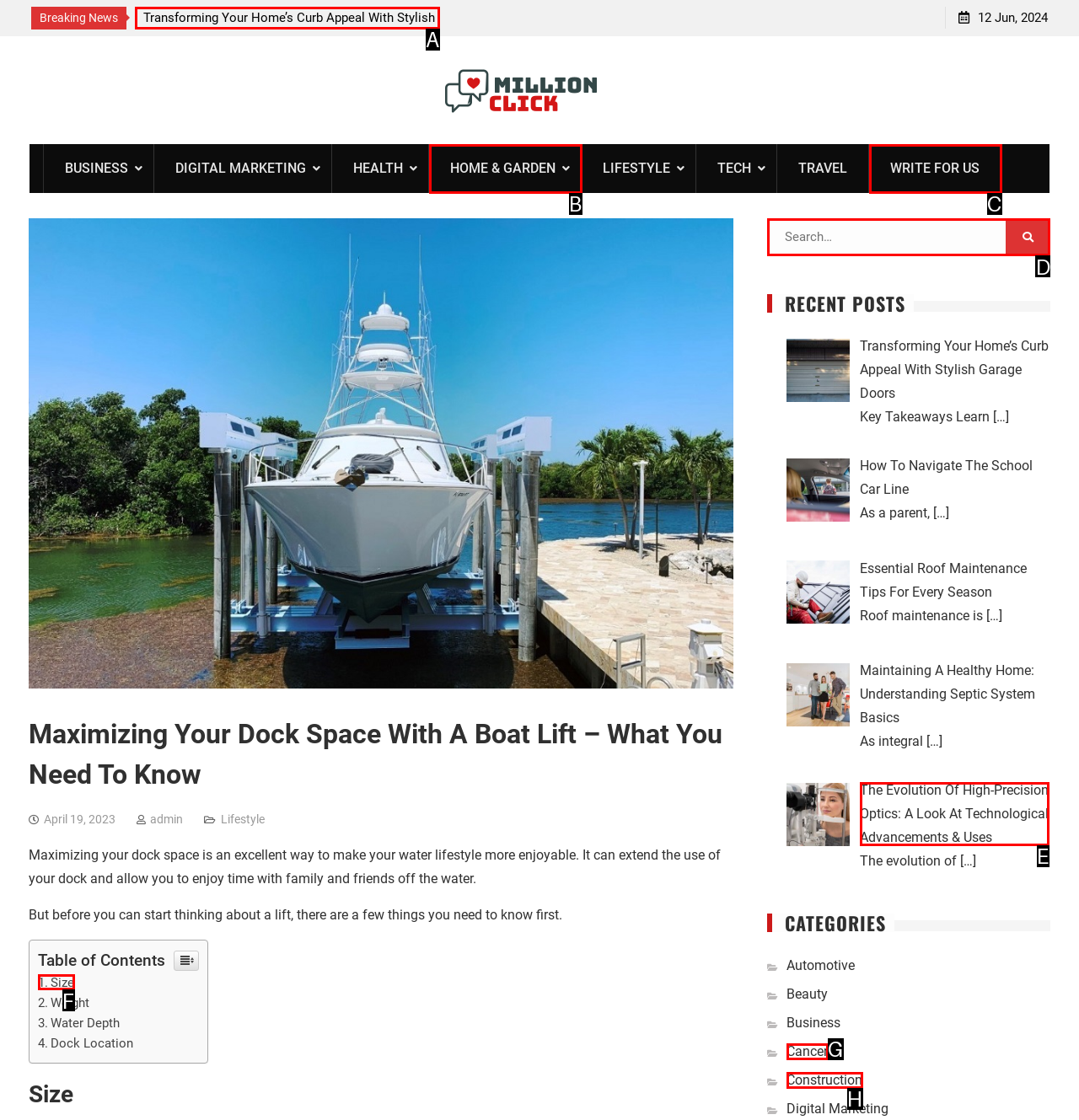Identify the matching UI element based on the description: Home & Garden
Reply with the letter from the available choices.

B